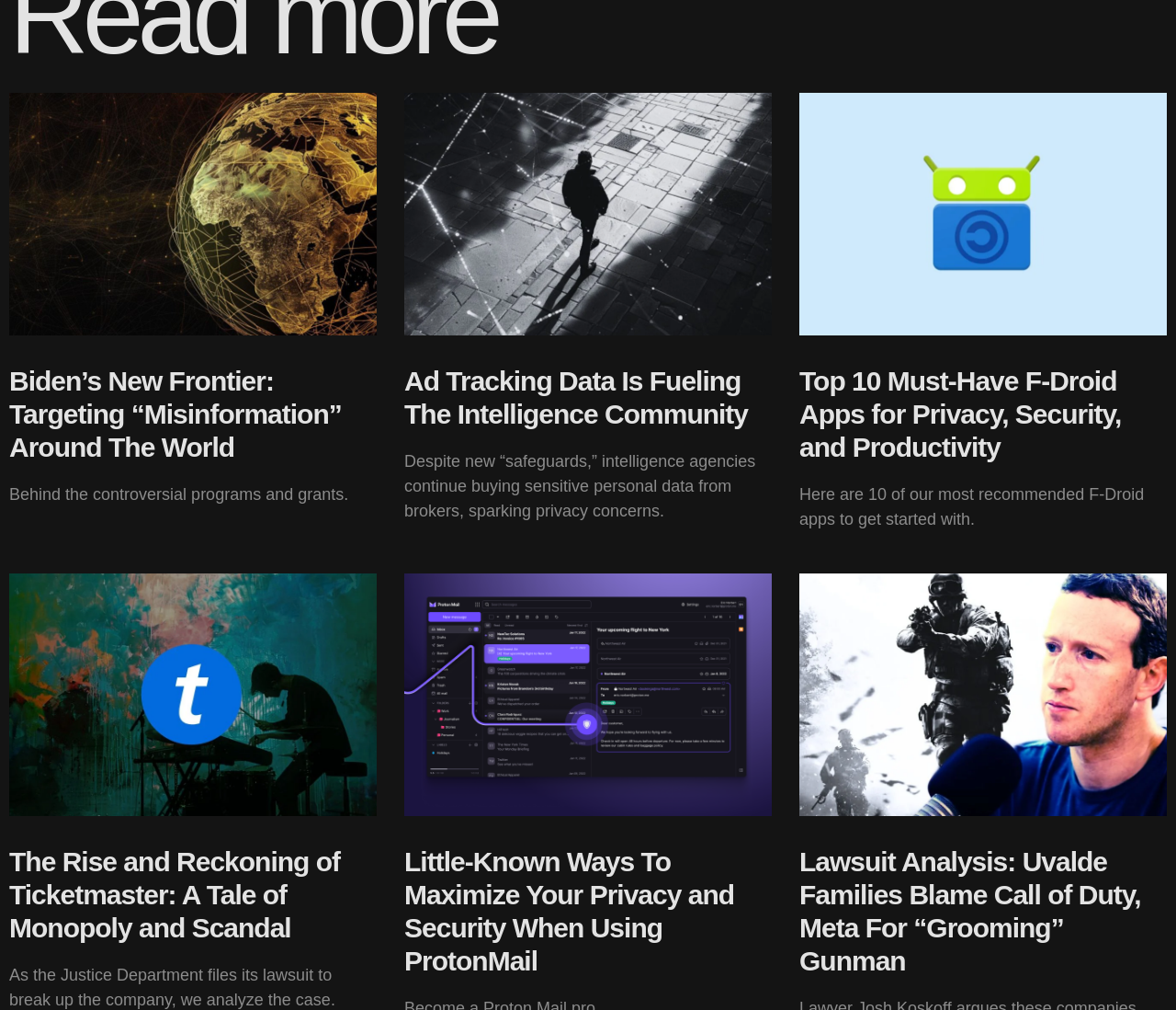How many articles are on this webpage?
Based on the screenshot, answer the question with a single word or phrase.

5